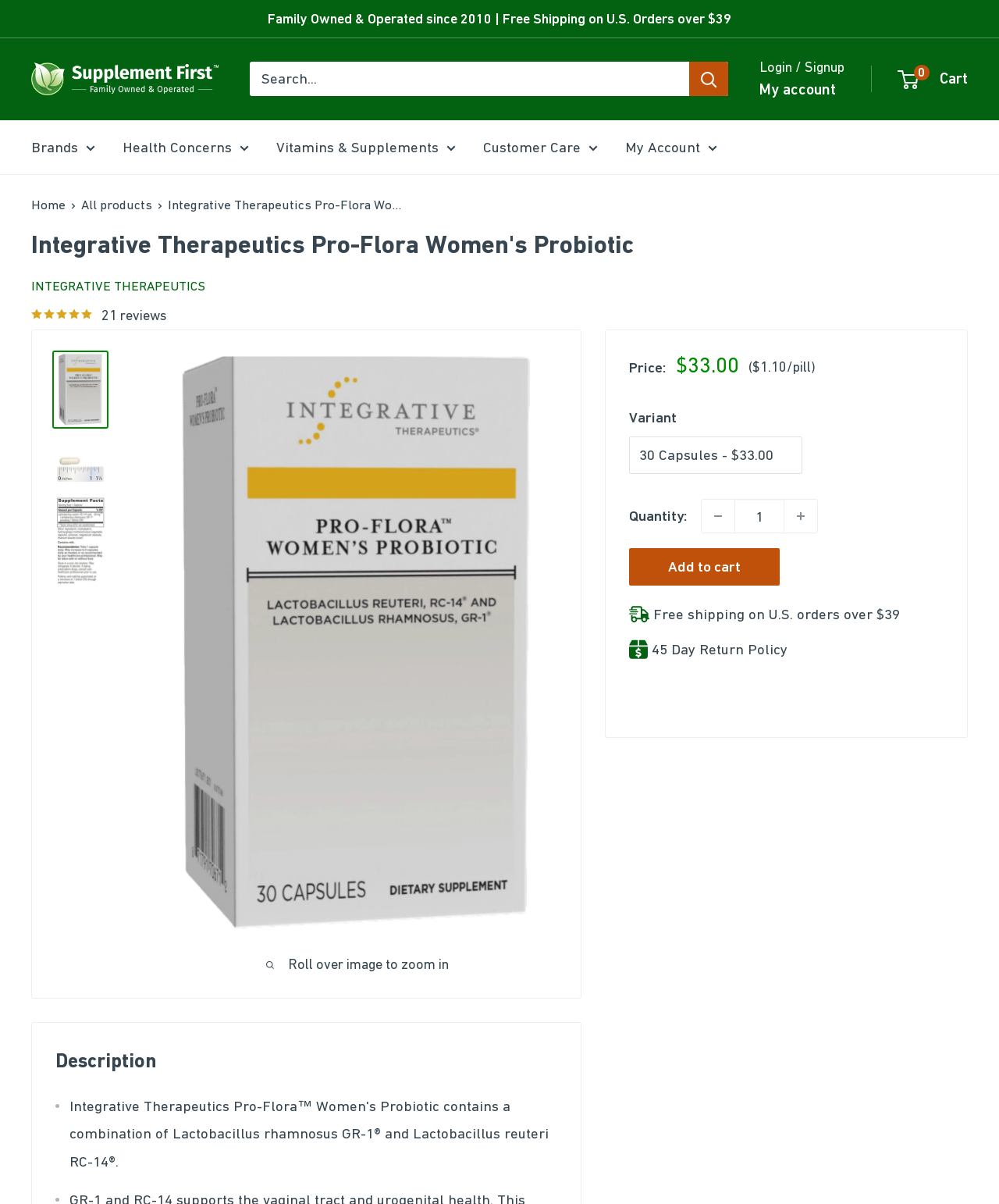Determine the bounding box coordinates of the region that needs to be clicked to achieve the task: "Add to cart".

[0.63, 0.455, 0.78, 0.487]